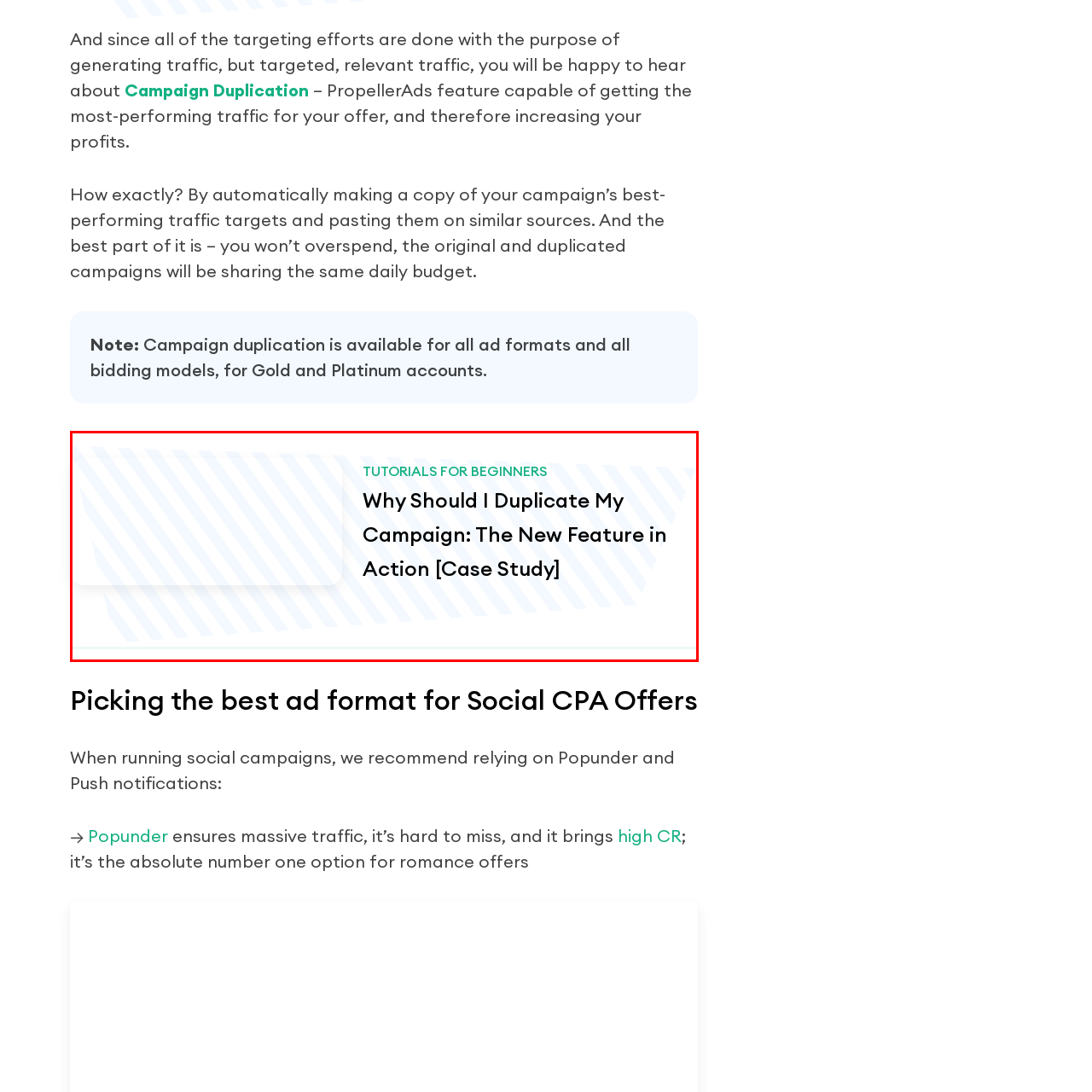What type of content is this likely part of?
Examine the image within the red bounding box and provide a comprehensive answer to the question.

The smaller text above the main title reads 'TUTORIALS FOR BEGINNERS', indicating that this content is likely part of a series aimed at newcomers to the topic, providing structured guidance on understanding and utilizing the campaign duplication feature effectively.